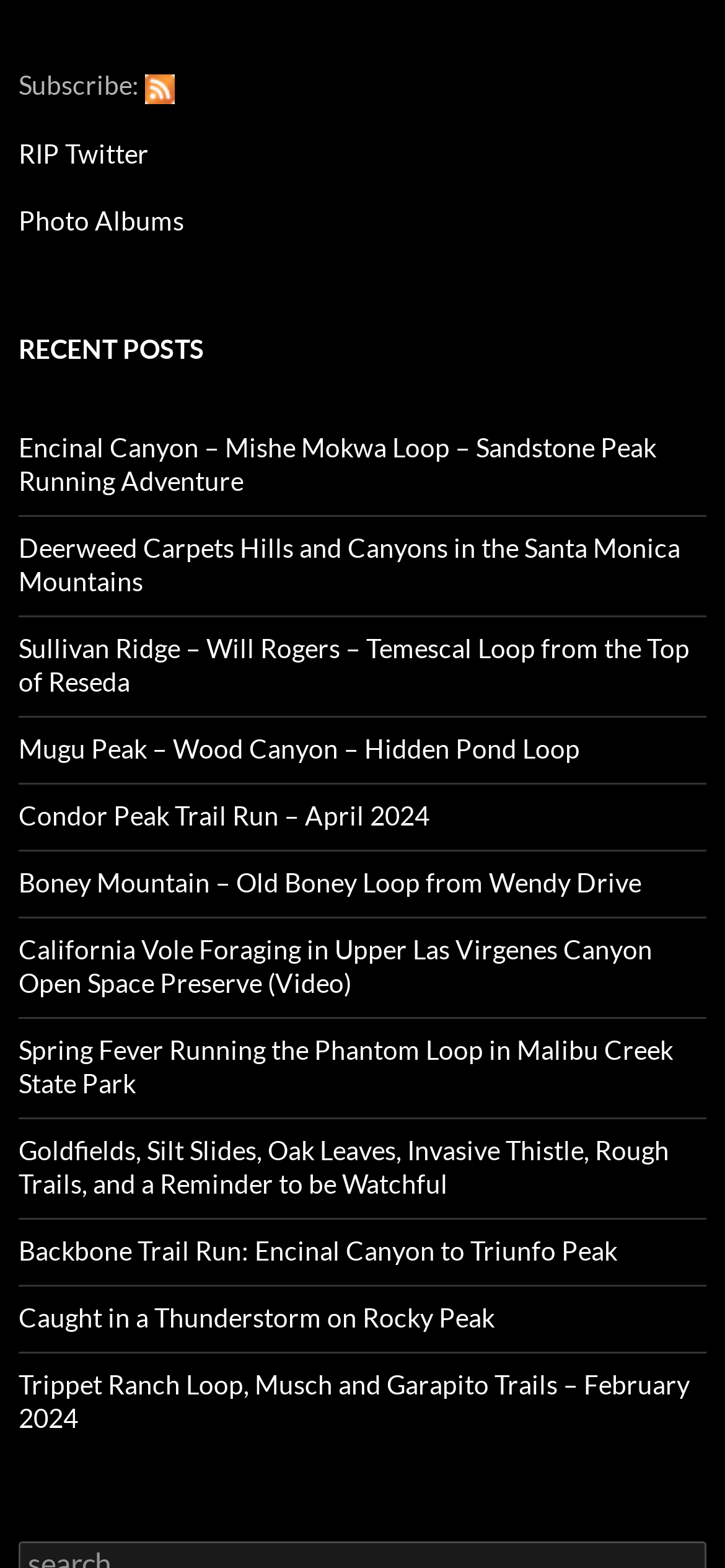Determine the bounding box coordinates for the region that must be clicked to execute the following instruction: "Visit RIP Twitter".

[0.026, 0.087, 0.205, 0.108]